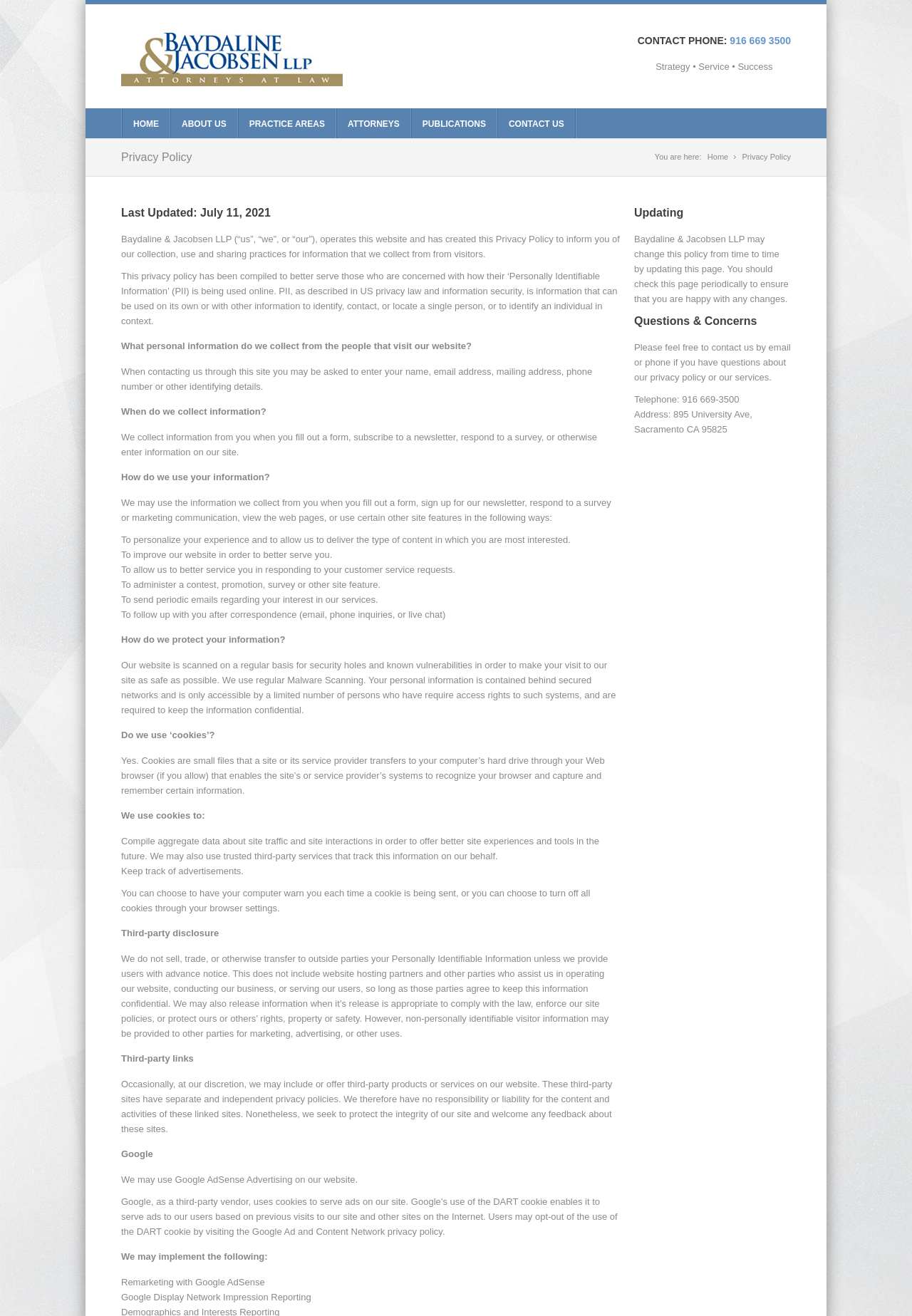Find the bounding box coordinates of the element you need to click on to perform this action: 'Click the 'HOME' link'. The coordinates should be represented by four float values between 0 and 1, in the format [left, top, right, bottom].

[0.134, 0.082, 0.186, 0.105]